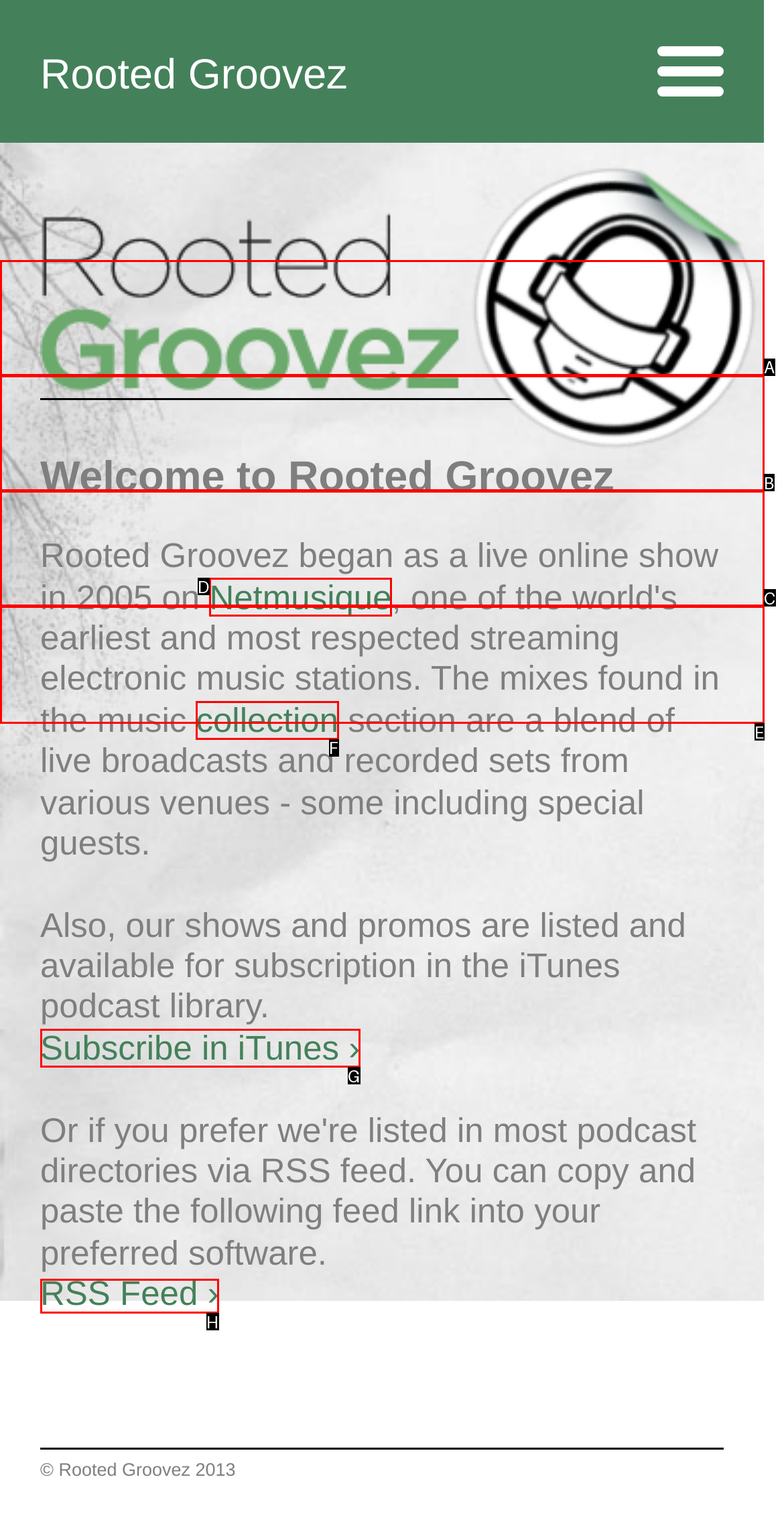Based on the element described as: live at the mint
Find and respond with the letter of the correct UI element.

B